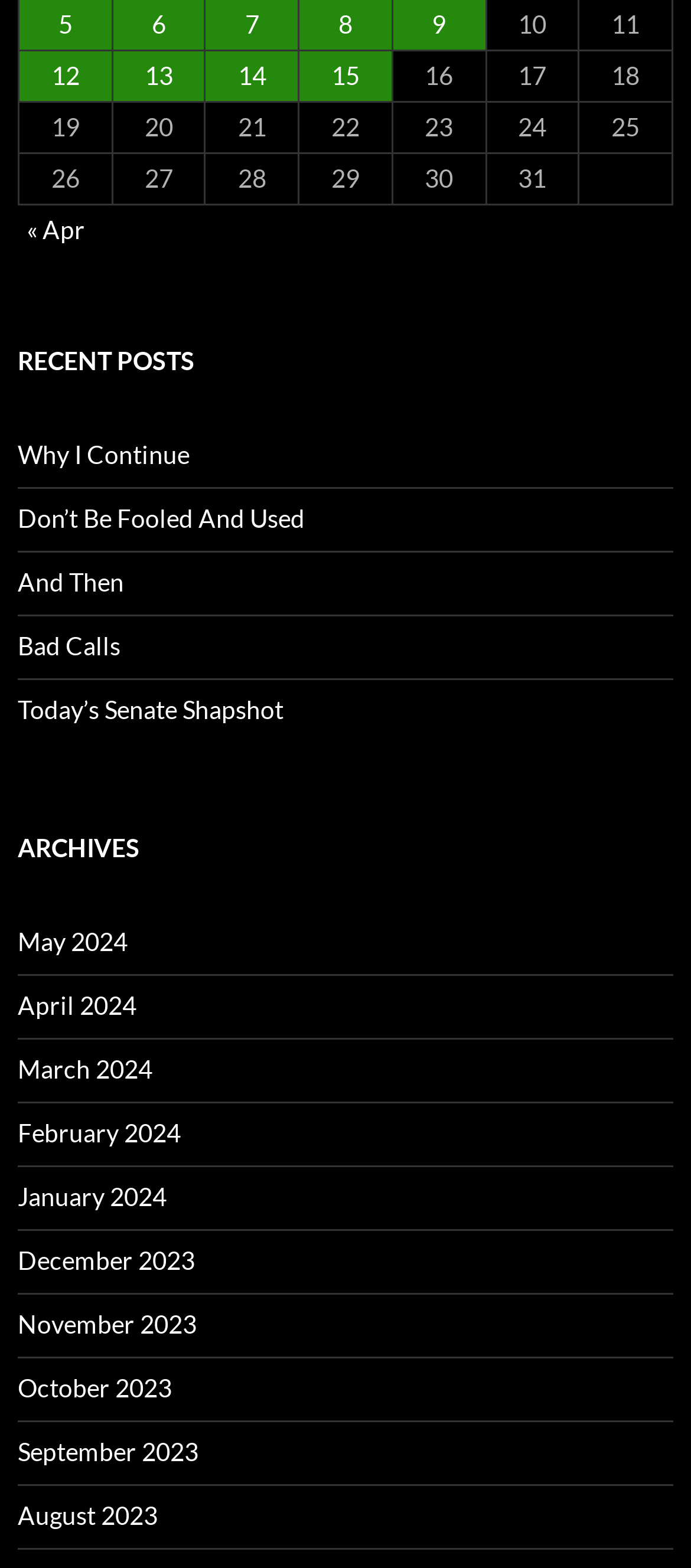Identify the bounding box coordinates for the UI element that matches this description: "14".

[0.298, 0.033, 0.431, 0.065]